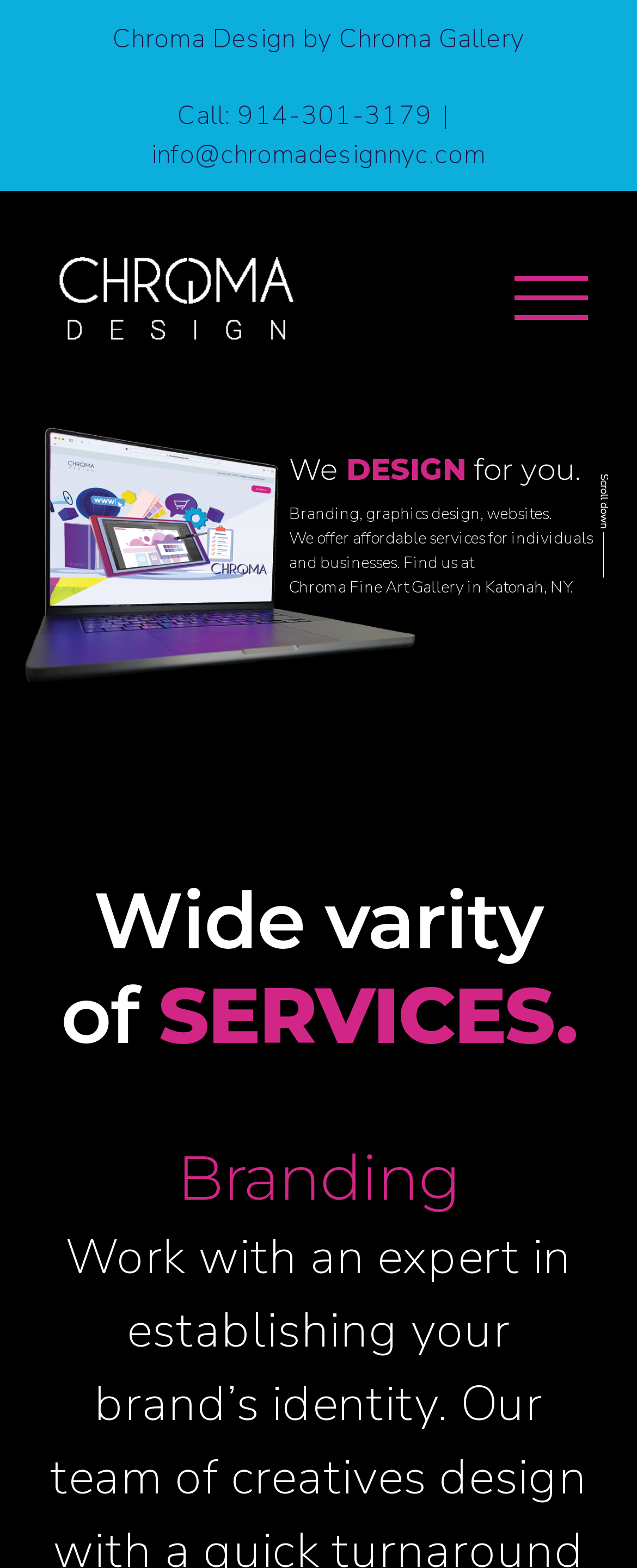Given the element description "info@chromadesignnyc.com", identify the bounding box of the corresponding UI element.

[0.237, 0.087, 0.763, 0.11]